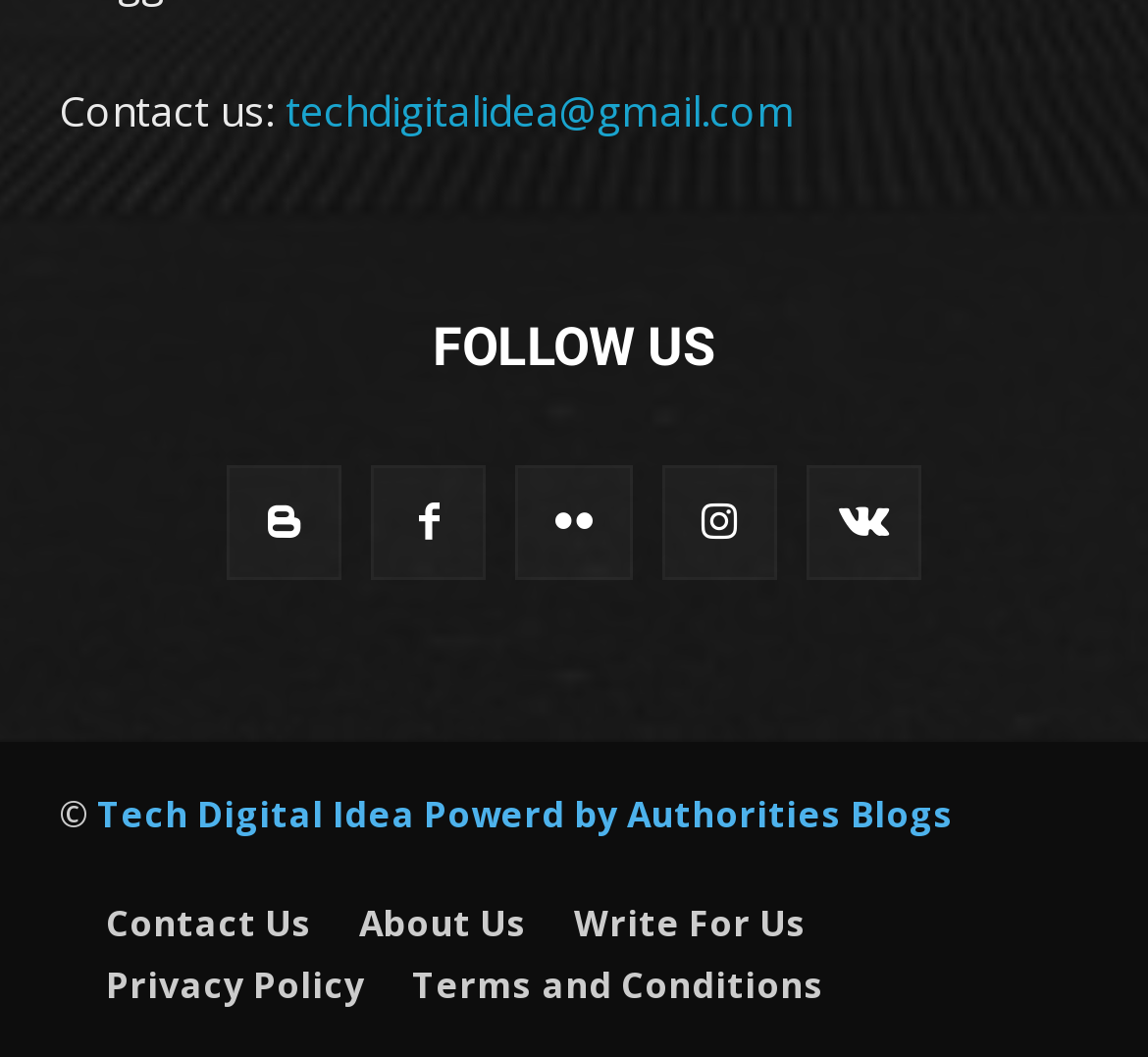Please indicate the bounding box coordinates for the clickable area to complete the following task: "Follow us on Facebook". The coordinates should be specified as four float numbers between 0 and 1, i.e., [left, top, right, bottom].

[0.198, 0.44, 0.298, 0.549]